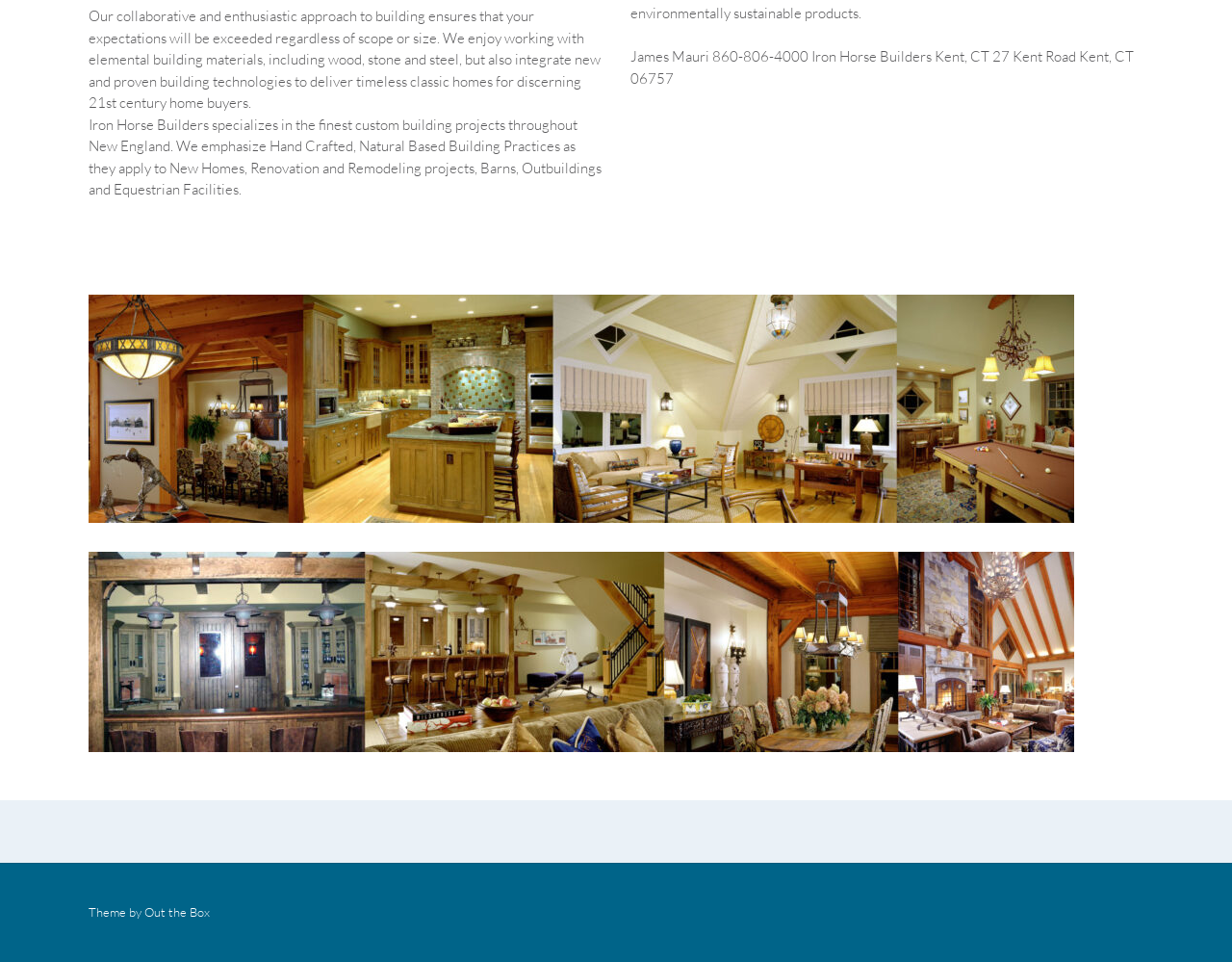Provide a brief response using a word or short phrase to this question:
What is the phone number of James Mauri?

860-806-4000